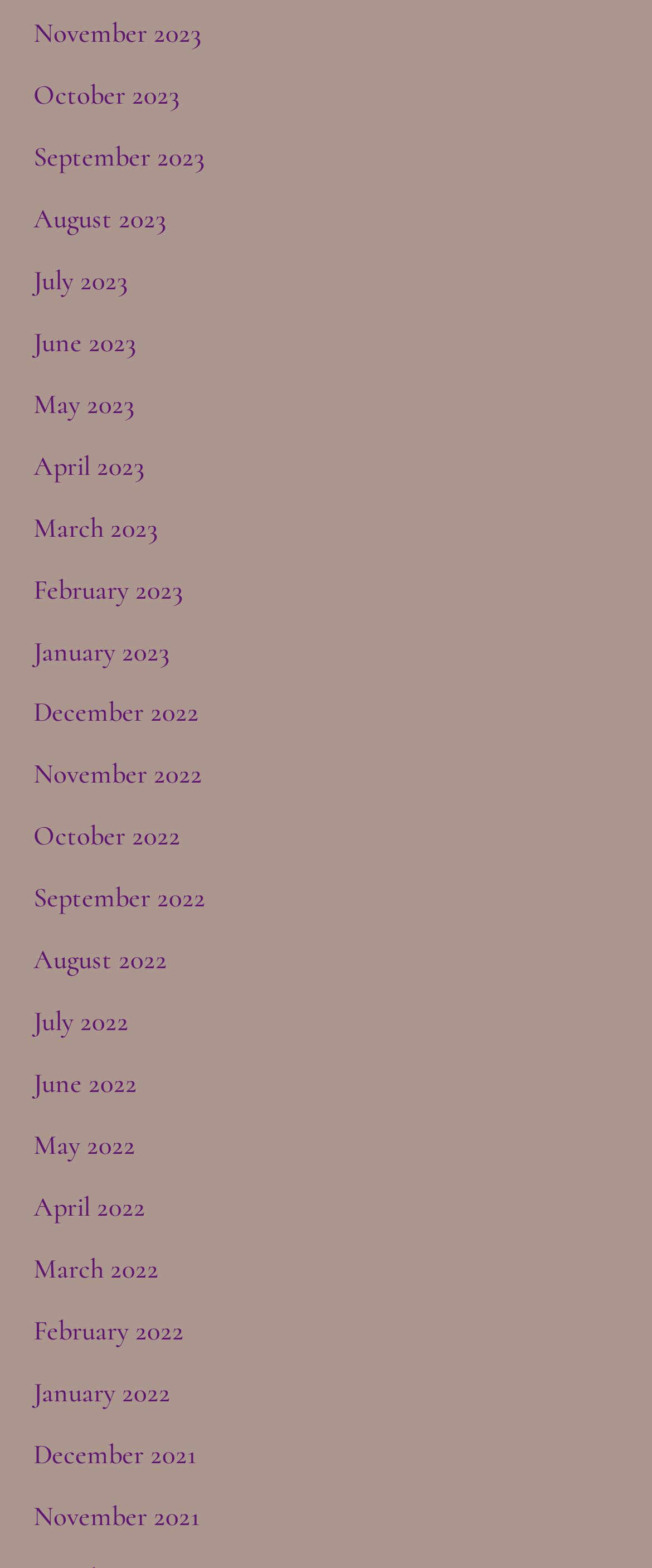Can you find the bounding box coordinates of the area I should click to execute the following instruction: "View November 2023"?

[0.051, 0.011, 0.308, 0.032]